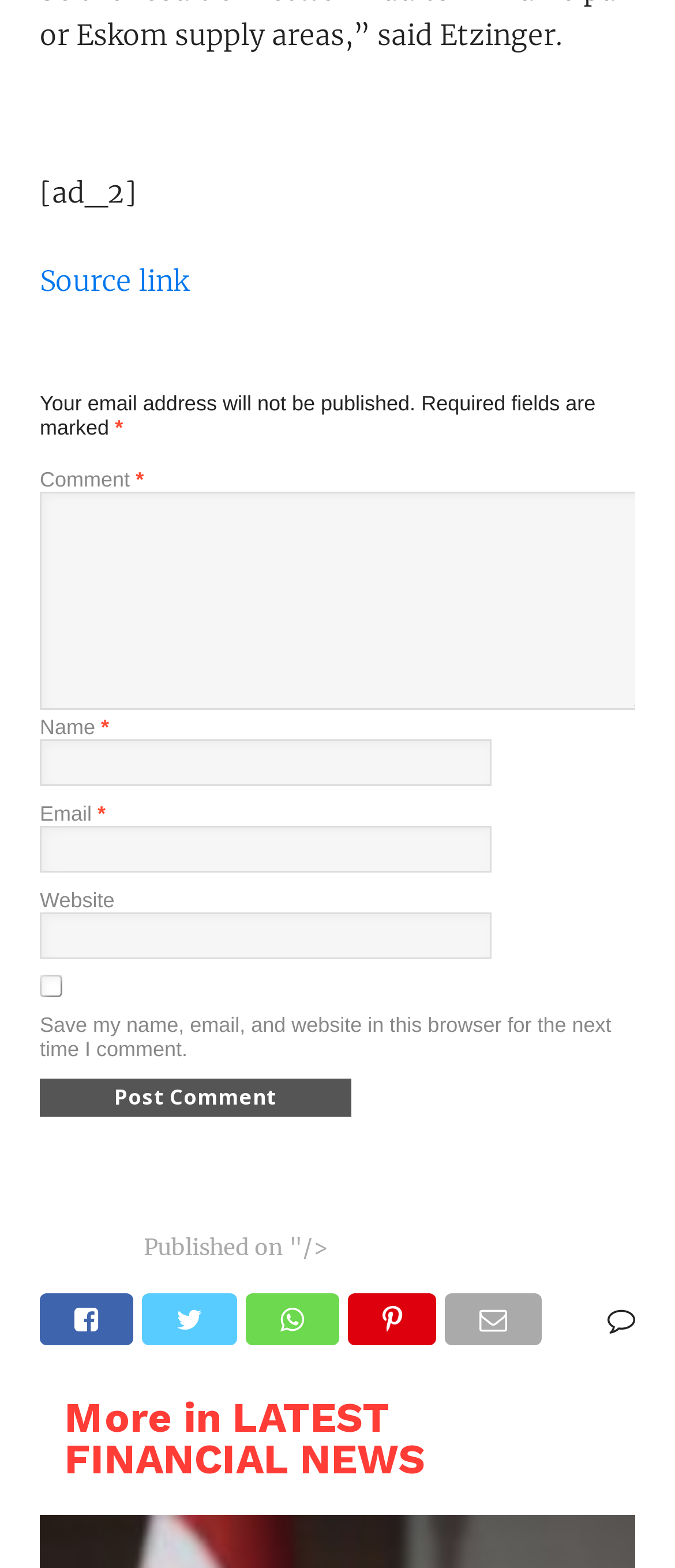Show the bounding box coordinates for the HTML element as described: "parent_node: Website name="url"".

[0.059, 0.582, 0.728, 0.612]